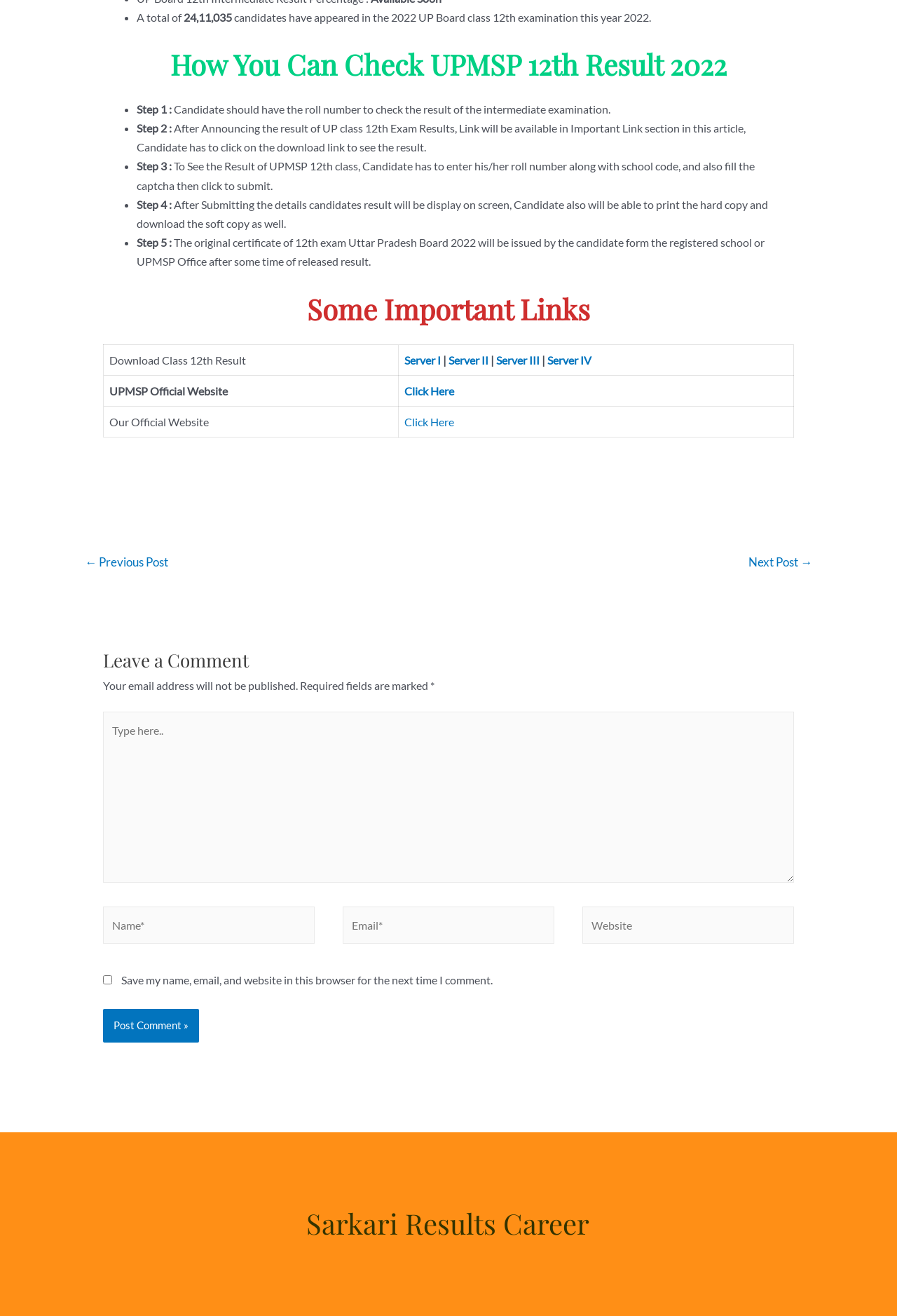What is the purpose of filling the captcha in Step 3?
Respond with a short answer, either a single word or a phrase, based on the image.

To submit the result